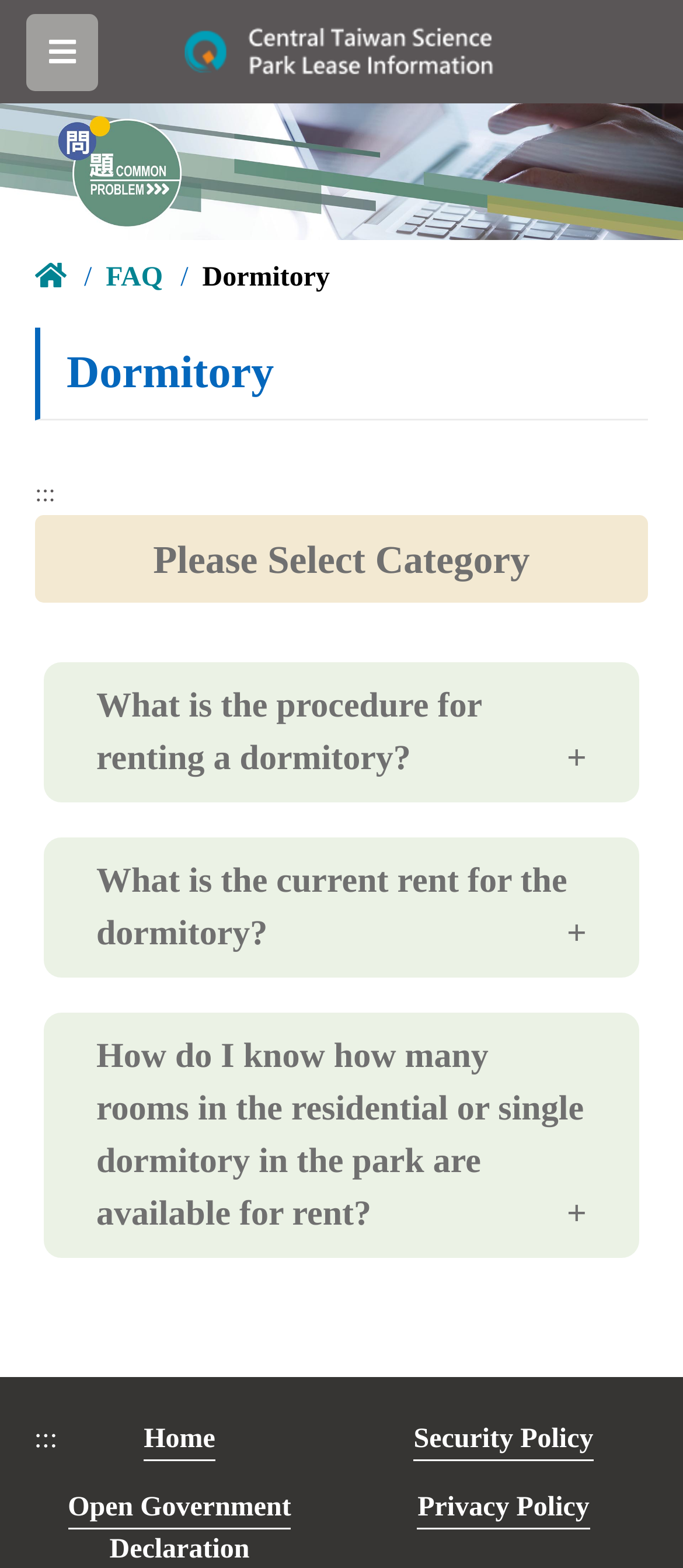What is the purpose of the 'Rental Information' link?
Based on the image, answer the question with as much detail as possible.

The 'Rental Information' link is provided as an answer to the question 'How do I know how many rooms in the residential or single dormitory in the park are available for rent?' which suggests that the purpose of this link is to provide information on the availability of rooms for rent.